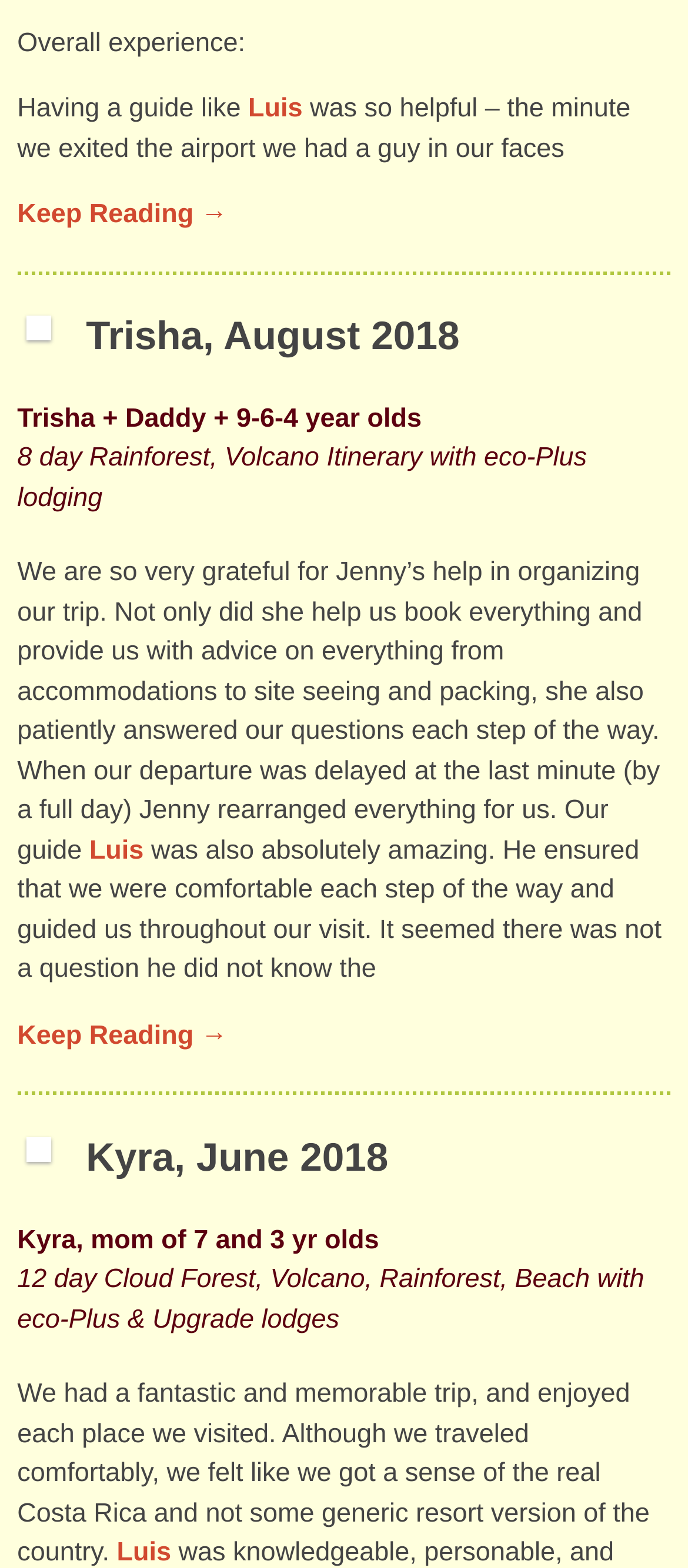Given the description: "Luis", determine the bounding box coordinates of the UI element. The coordinates should be formatted as four float numbers between 0 and 1, [left, top, right, bottom].

[0.17, 0.981, 0.249, 1.0]